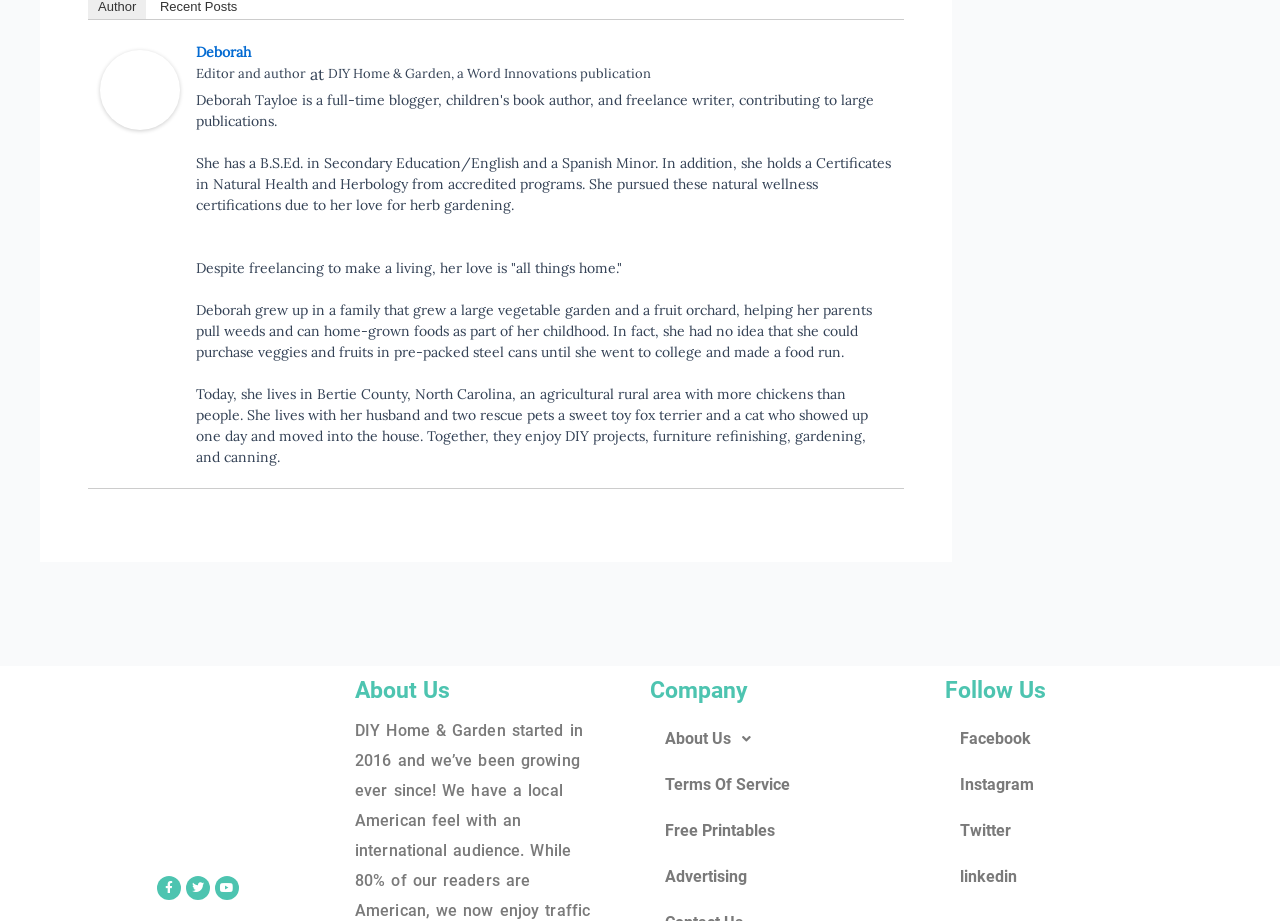Please find the bounding box coordinates for the clickable element needed to perform this instruction: "follow on Facebook".

[0.738, 0.778, 0.953, 0.828]